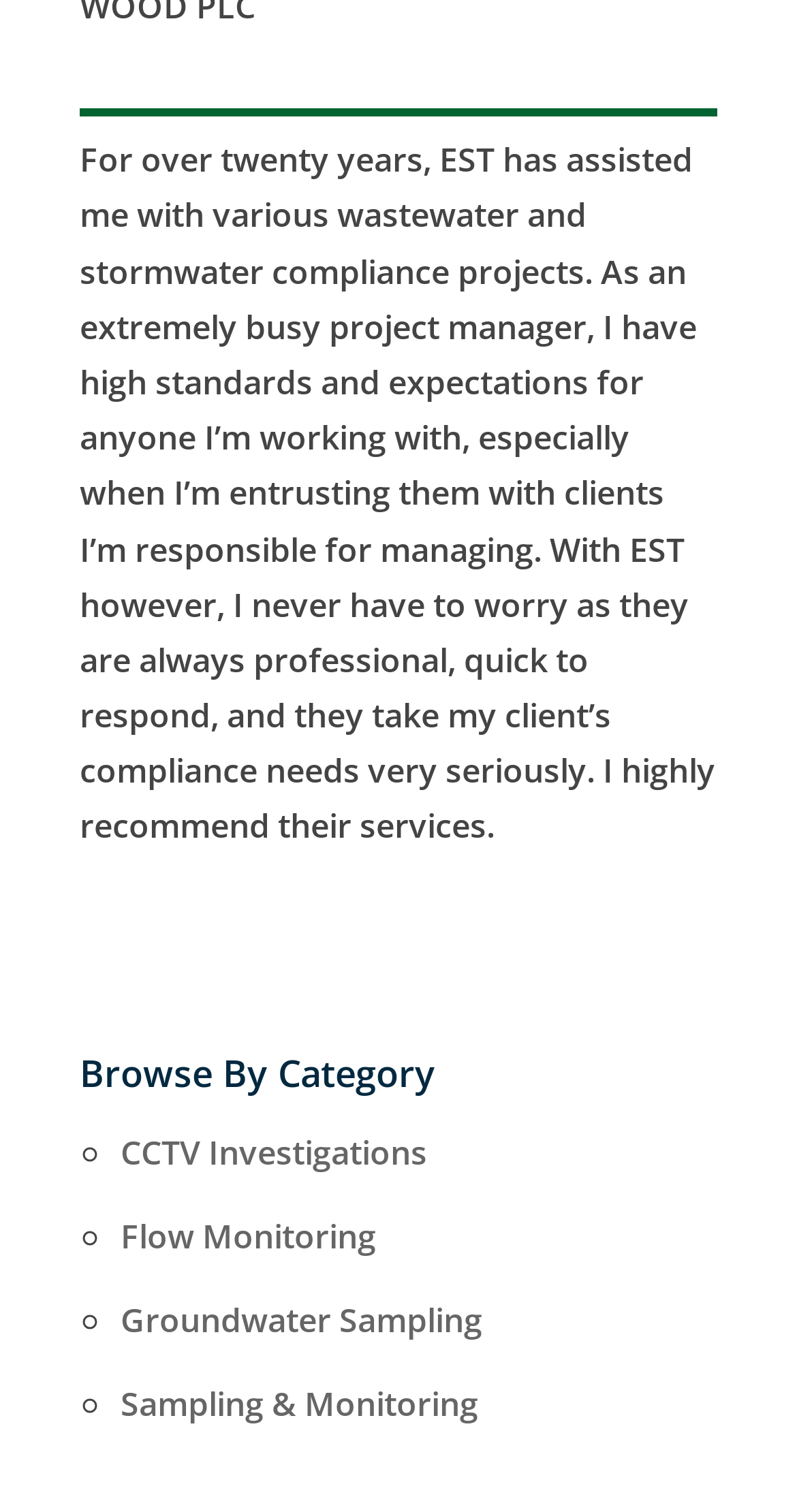Find the bounding box coordinates of the UI element according to this description: "Sampling & Monitoring".

[0.151, 0.913, 0.6, 0.943]